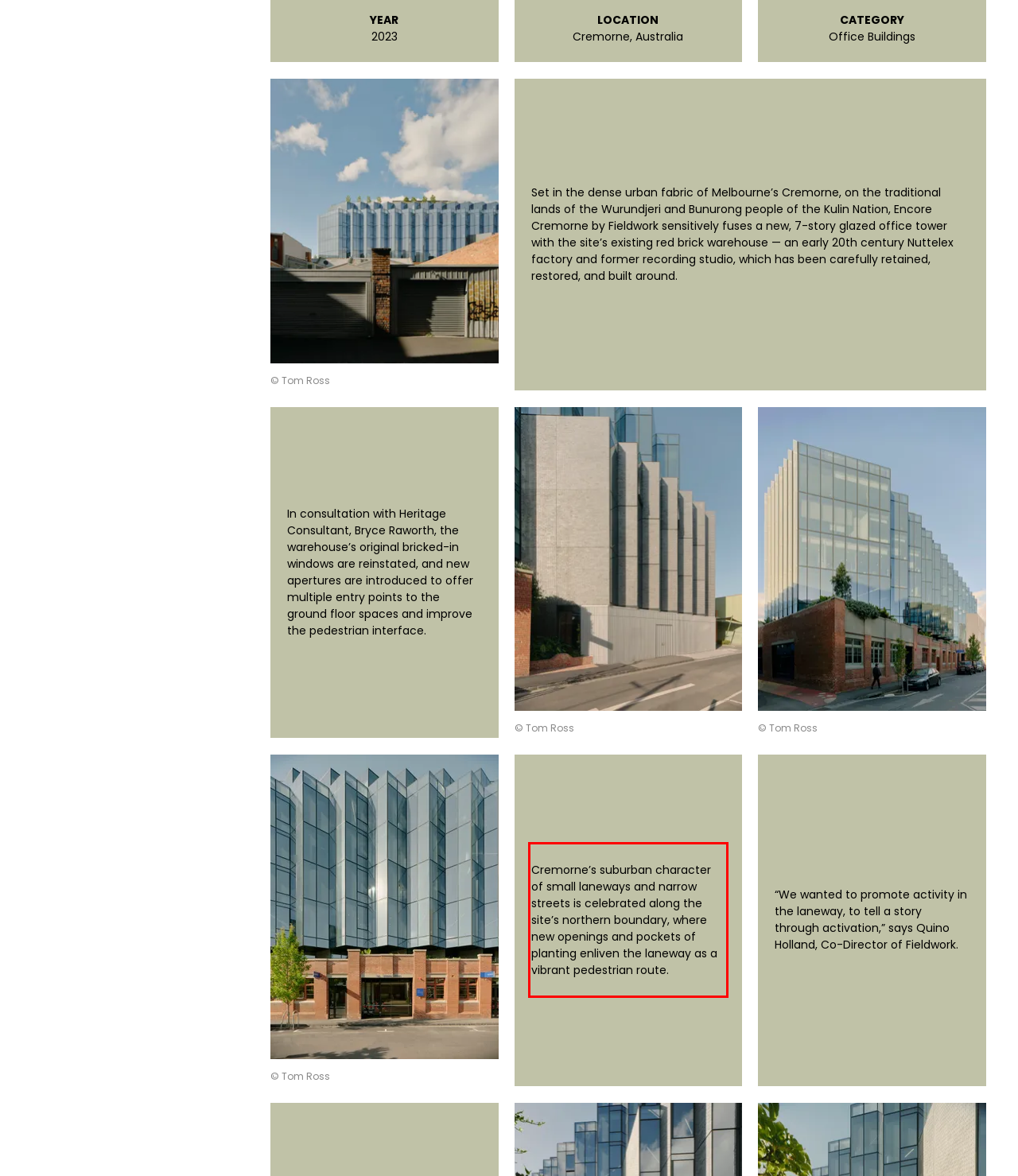View the screenshot of the webpage and identify the UI element surrounded by a red bounding box. Extract the text contained within this red bounding box.

Cremorne’s suburban character of small laneways and narrow streets is celebrated along the site’s northern boundary, where new openings and pockets of planting enliven the laneway as a vibrant pedestrian route.